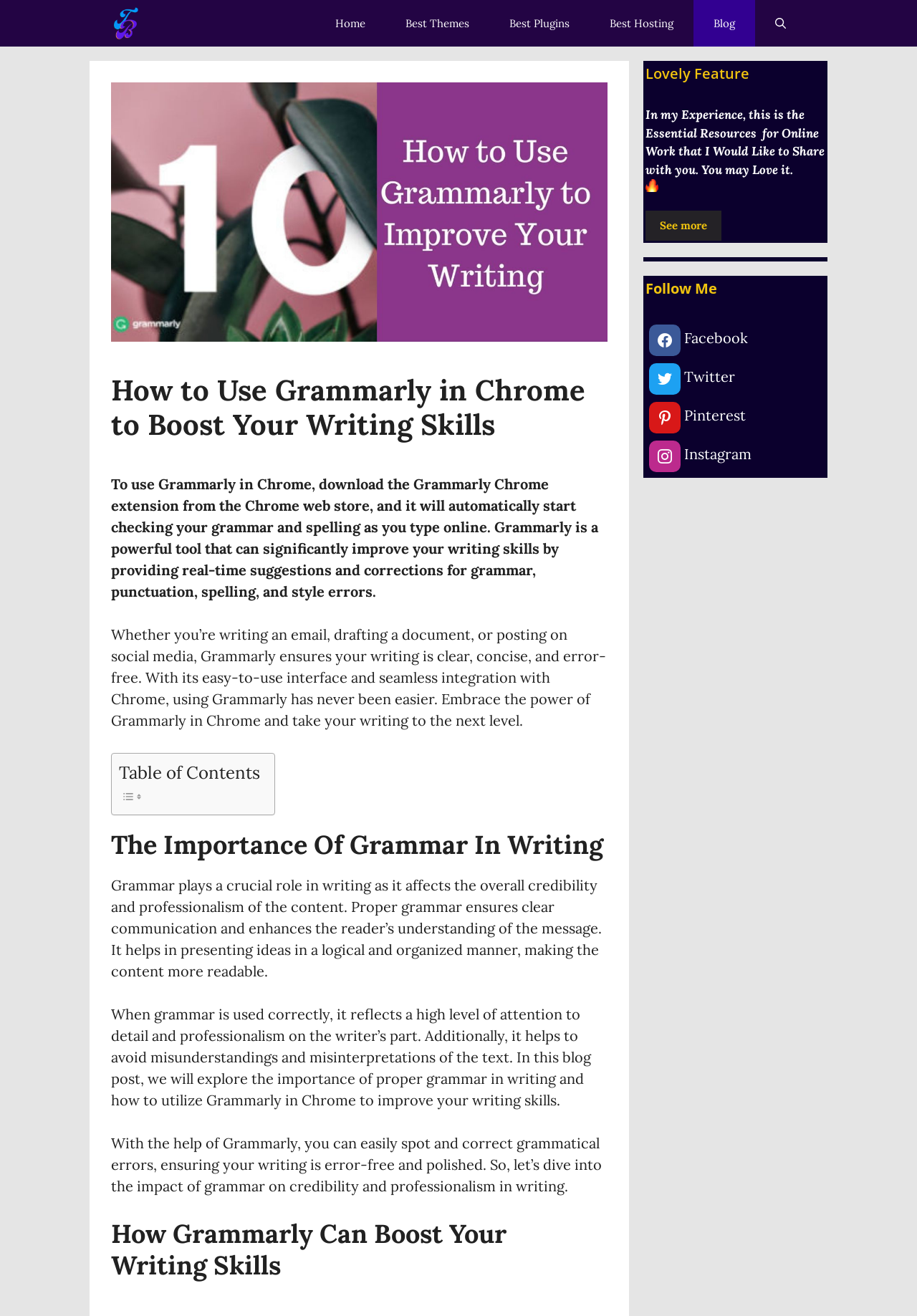Locate the bounding box coordinates for the element described below: "Best Plugins". The coordinates must be four float values between 0 and 1, formatted as [left, top, right, bottom].

[0.534, 0.0, 0.643, 0.035]